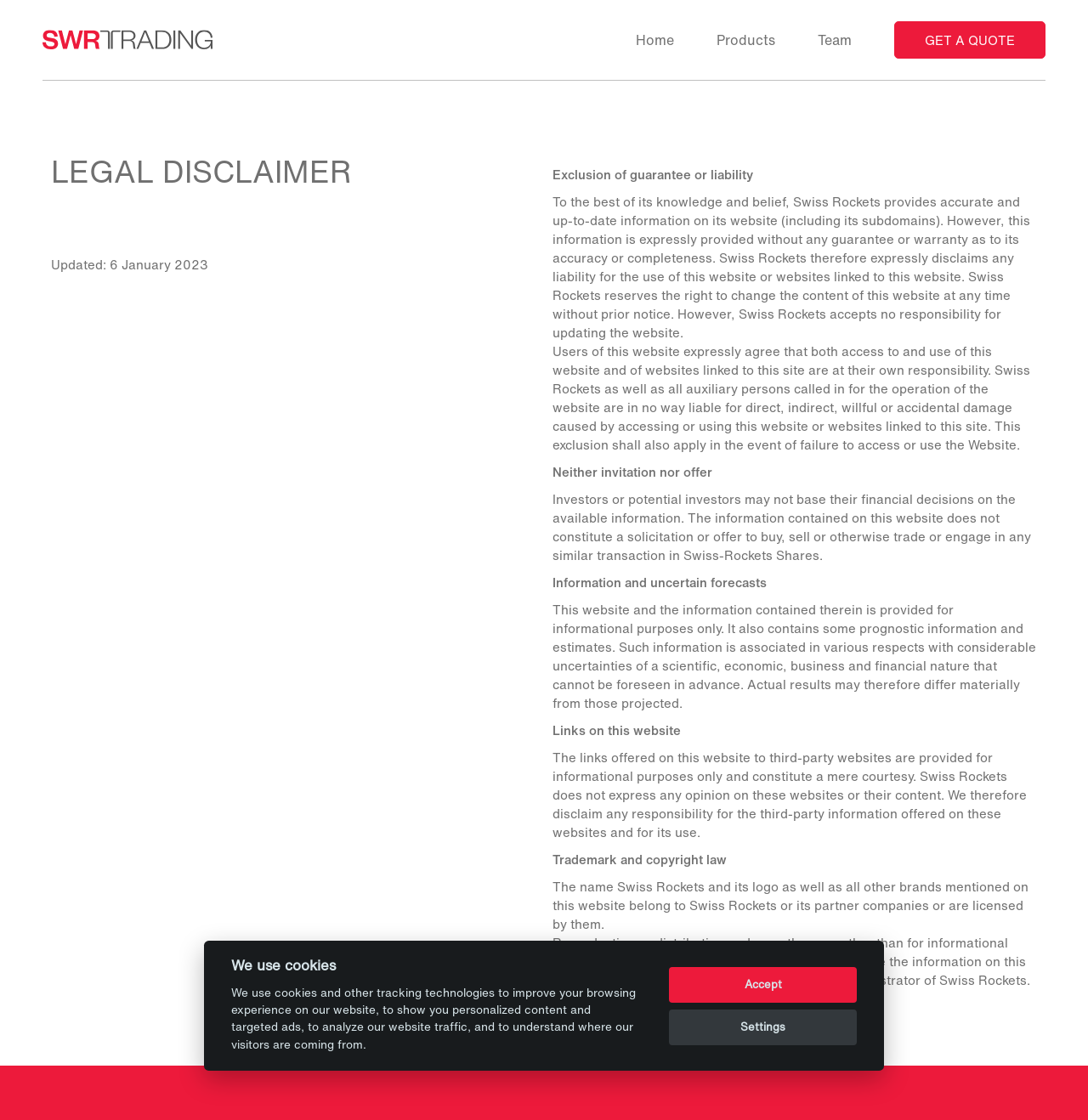Examine the image carefully and respond to the question with a detailed answer: 
What is the purpose of the links to third-party websites?

The links to third-party websites are provided for informational purposes only, as stated in the 'Links on this website' section. This section mentions that the links are a mere courtesy and Swiss Rockets disclaims any responsibility for the third-party information offered on these websites and for its use.